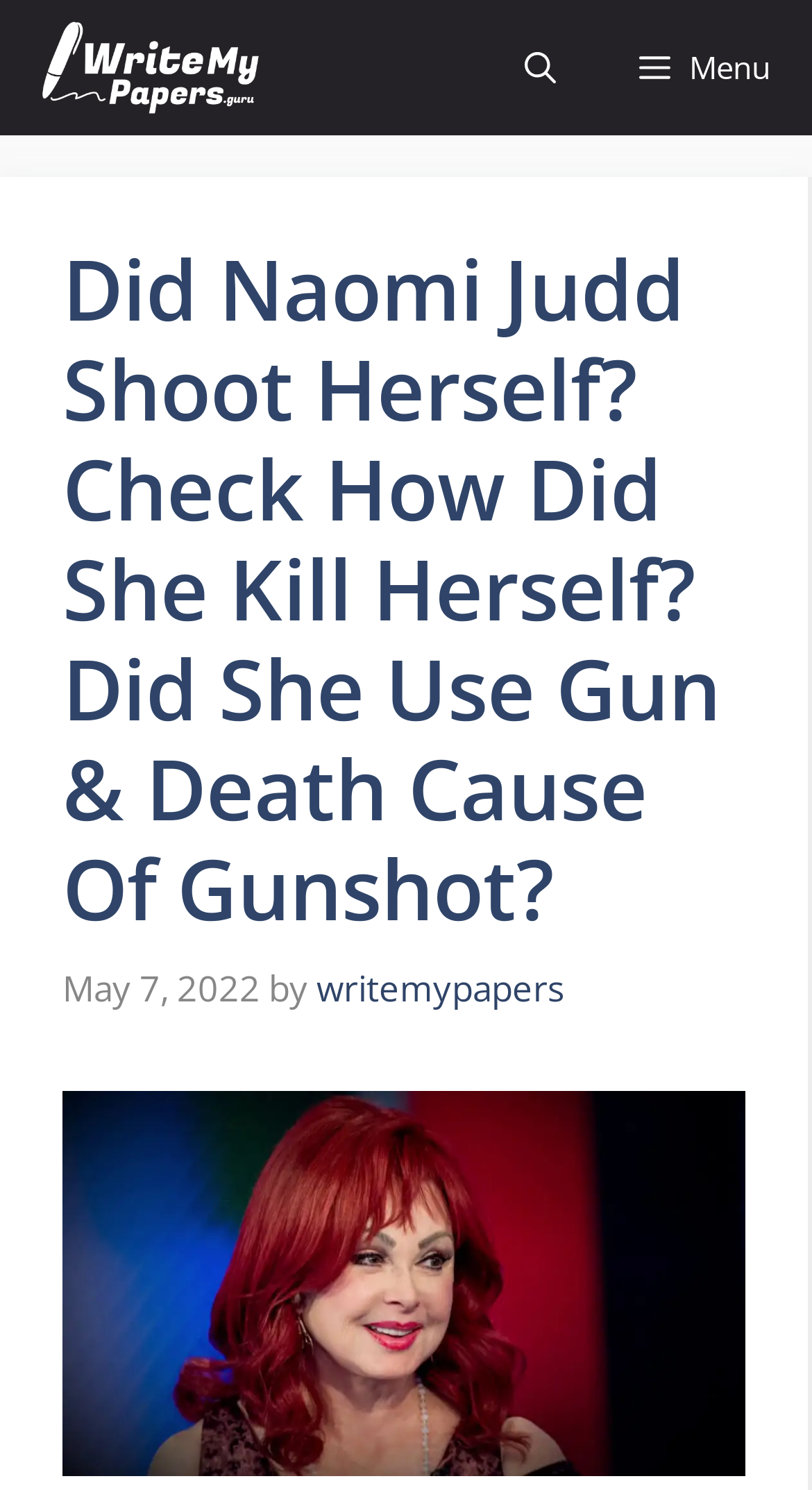Articulate a detailed summary of the webpage's content and design.

The webpage is an article about Naomi Judd, focusing on the speculations surrounding her death. At the top of the page, there is a navigation bar labeled "Primary" that spans the entire width of the page. Within this navigation bar, there is a link to "WriteMyPapers.Guru" on the left side, accompanied by an image with the same name. On the right side of the navigation bar, there is a button labeled "Menu" and a link to "Open Search Bar".

Below the navigation bar, there is a large header section that occupies most of the page's width. This section contains the article's title, "Did Naomi Judd Shoot Herself? Check How Did She Kill Herself? Did She Use Gun & Death Cause Of Gunshot?", in a heading format. Underneath the title, there is a time stamp indicating that the article was published on May 7, 2022. The author's name, "writemypapers", is also displayed in this section.

Overall, the webpage has a simple layout with a prominent header section and a navigation bar at the top. The content of the article is likely to be displayed below the header section, although the exact layout and structure of the article's body are not specified in the provided accessibility tree.